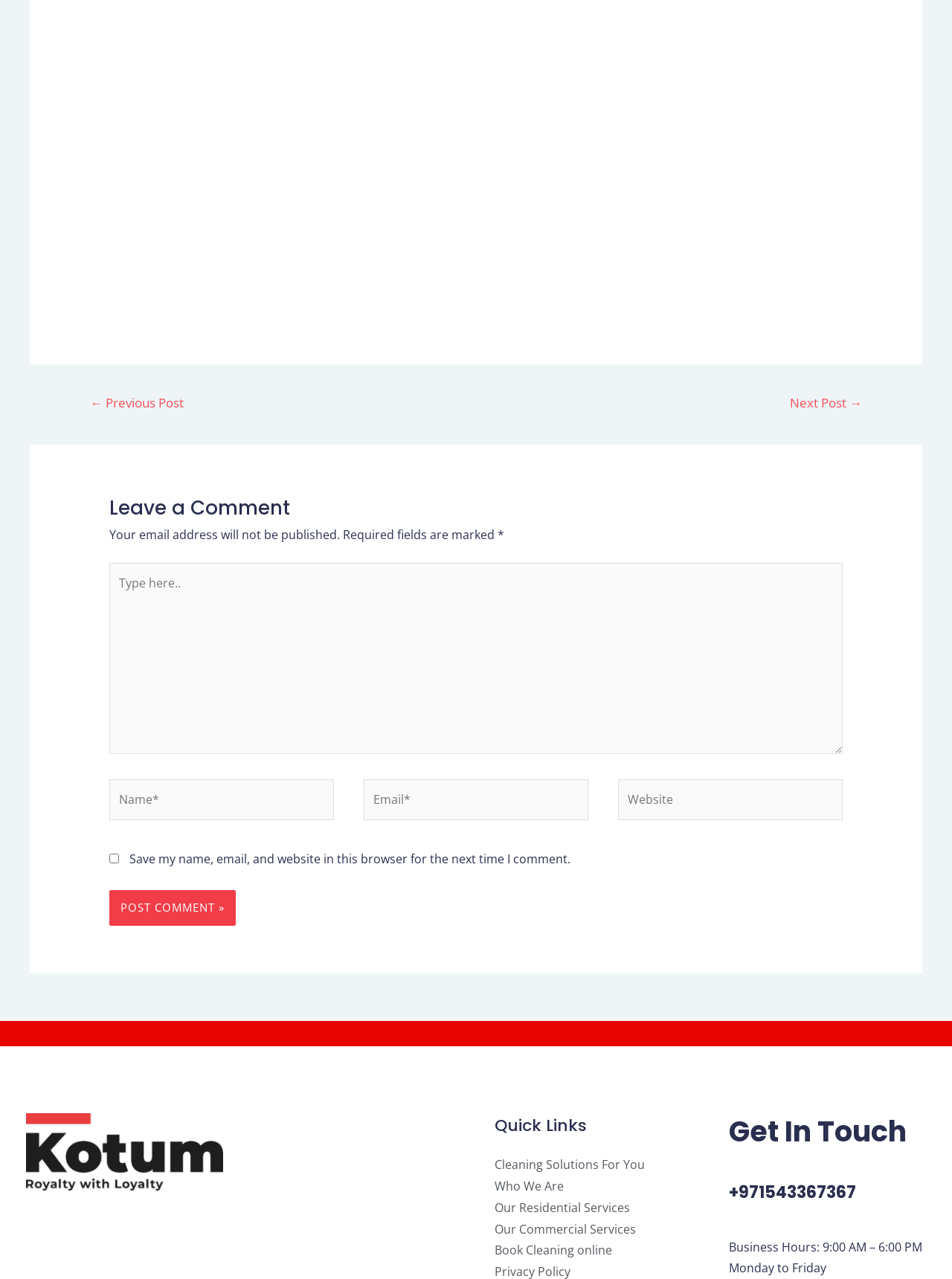How many links are in the footer? Based on the screenshot, please respond with a single word or phrase.

6